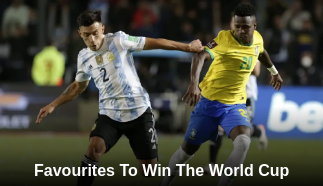Give a one-word or short phrase answer to the question: 
What is the color of the Brazilian player's outfit?

Vibrant yellow and green